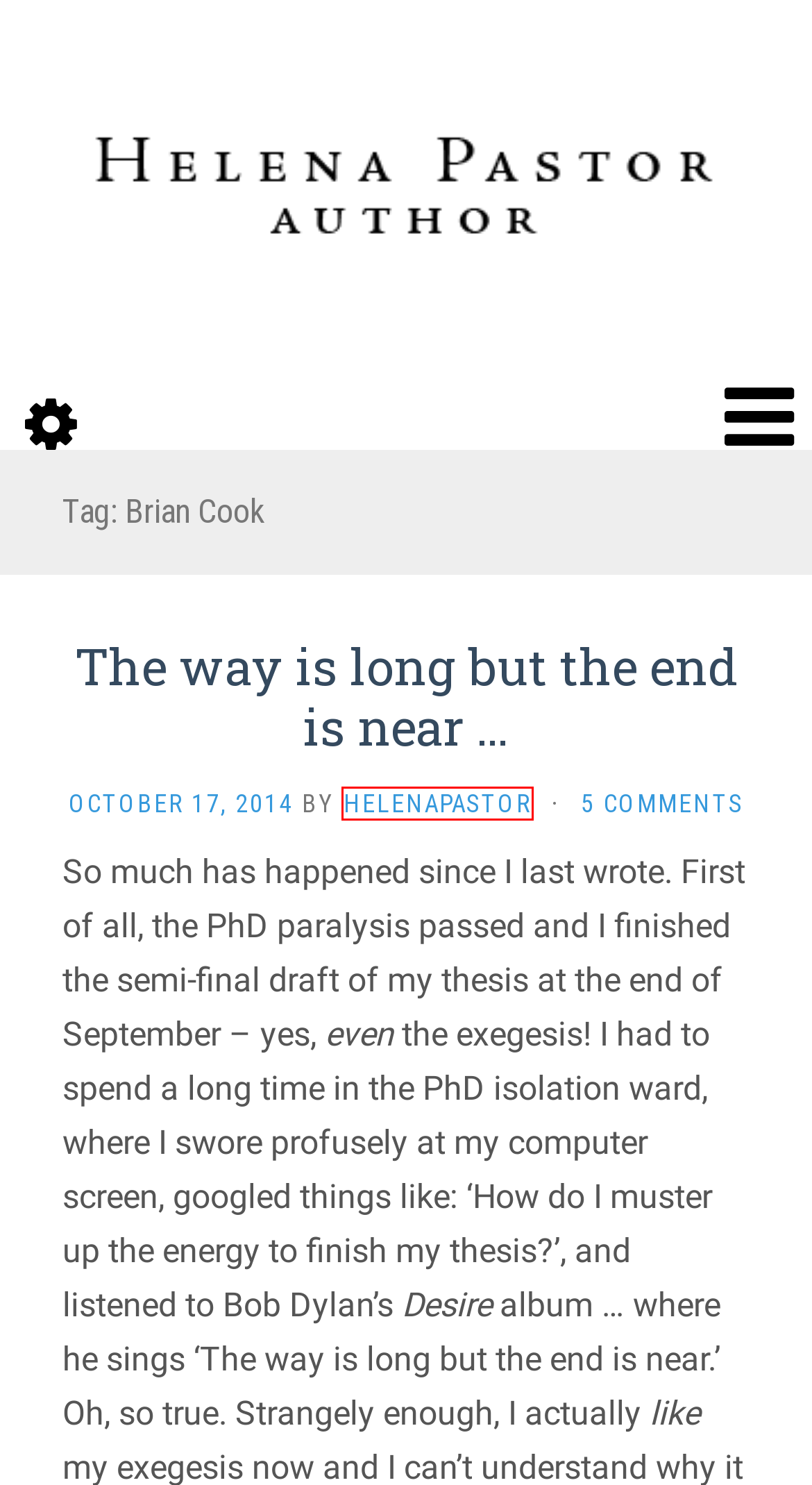You are provided with a screenshot of a webpage that has a red bounding box highlighting a UI element. Choose the most accurate webpage description that matches the new webpage after clicking the highlighted element. Here are your choices:
A. The way is long but the end is near … – Helena Pastor | Author
B. helenapastor – Helena Pastor | Author
C. The relaxed approach – Helena Pastor | Author
D. ‘Stories in Song Storytelling Concert’  – Helena Pastor | Author
E. Blog Tool, Publishing Platform, and CMS – WordPress.org
F. RETREAT BY THE SEA | Edwina Shaw
G. One page a day – Helena Pastor | Author
H. Helena Pastor | Author – Helena Pastor is a writer from Armidale, NSW.

B